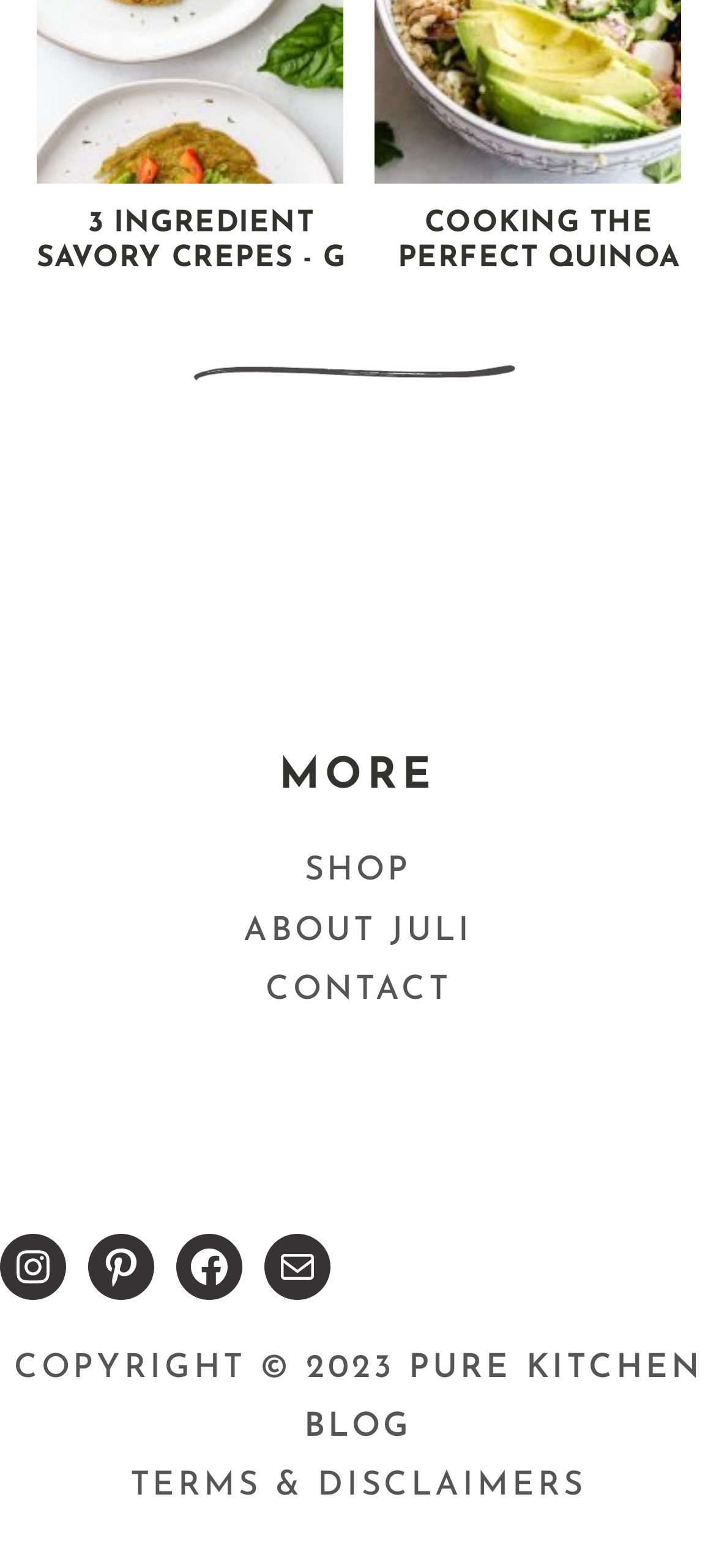What is the theme of the blog? Based on the image, give a response in one word or a short phrase.

Food and health